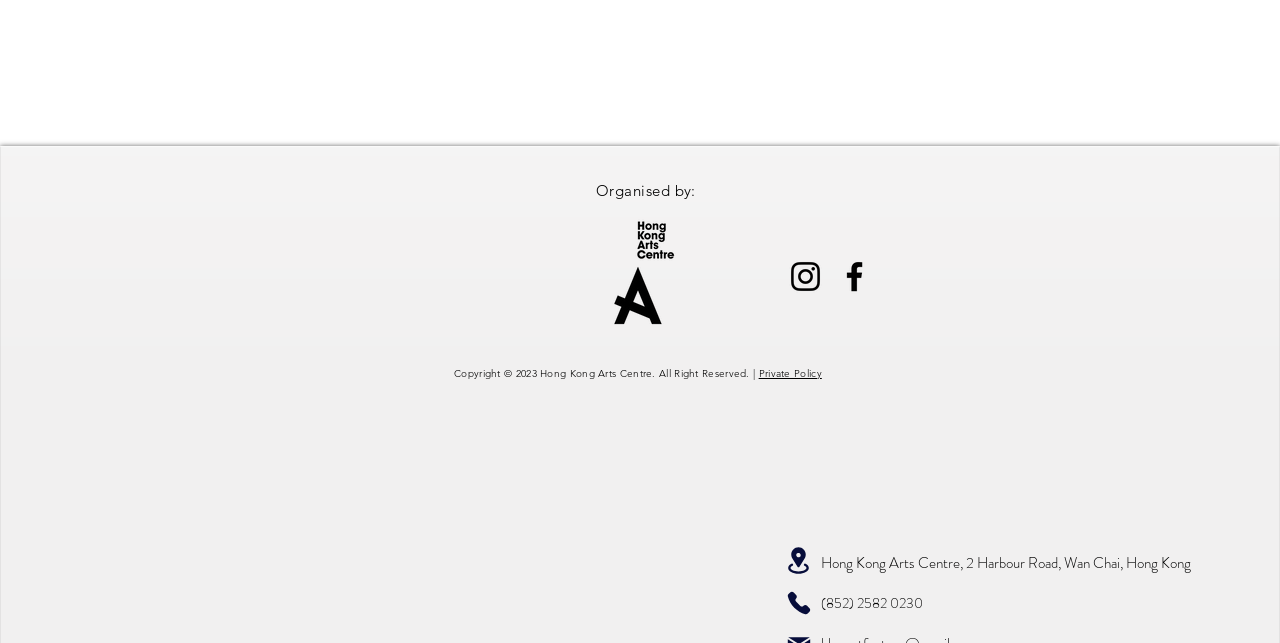Determine the bounding box coordinates of the UI element described by: "alt="exlpore-sri-lanka-logo"".

None